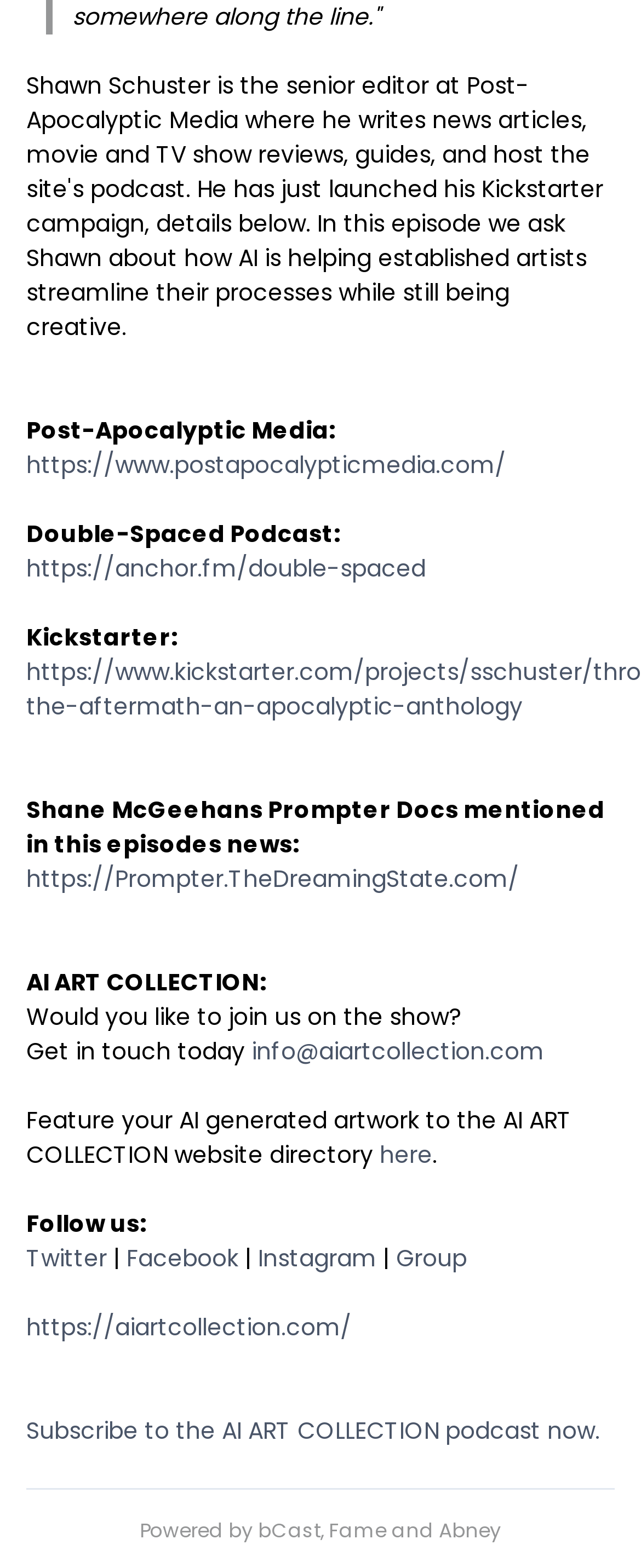Please provide the bounding box coordinate of the region that matches the element description: https://anchor.fm/double-spaced. Coordinates should be in the format (top-left x, top-left y, bottom-right x, bottom-right y) and all values should be between 0 and 1.

[0.041, 0.361, 0.664, 0.382]